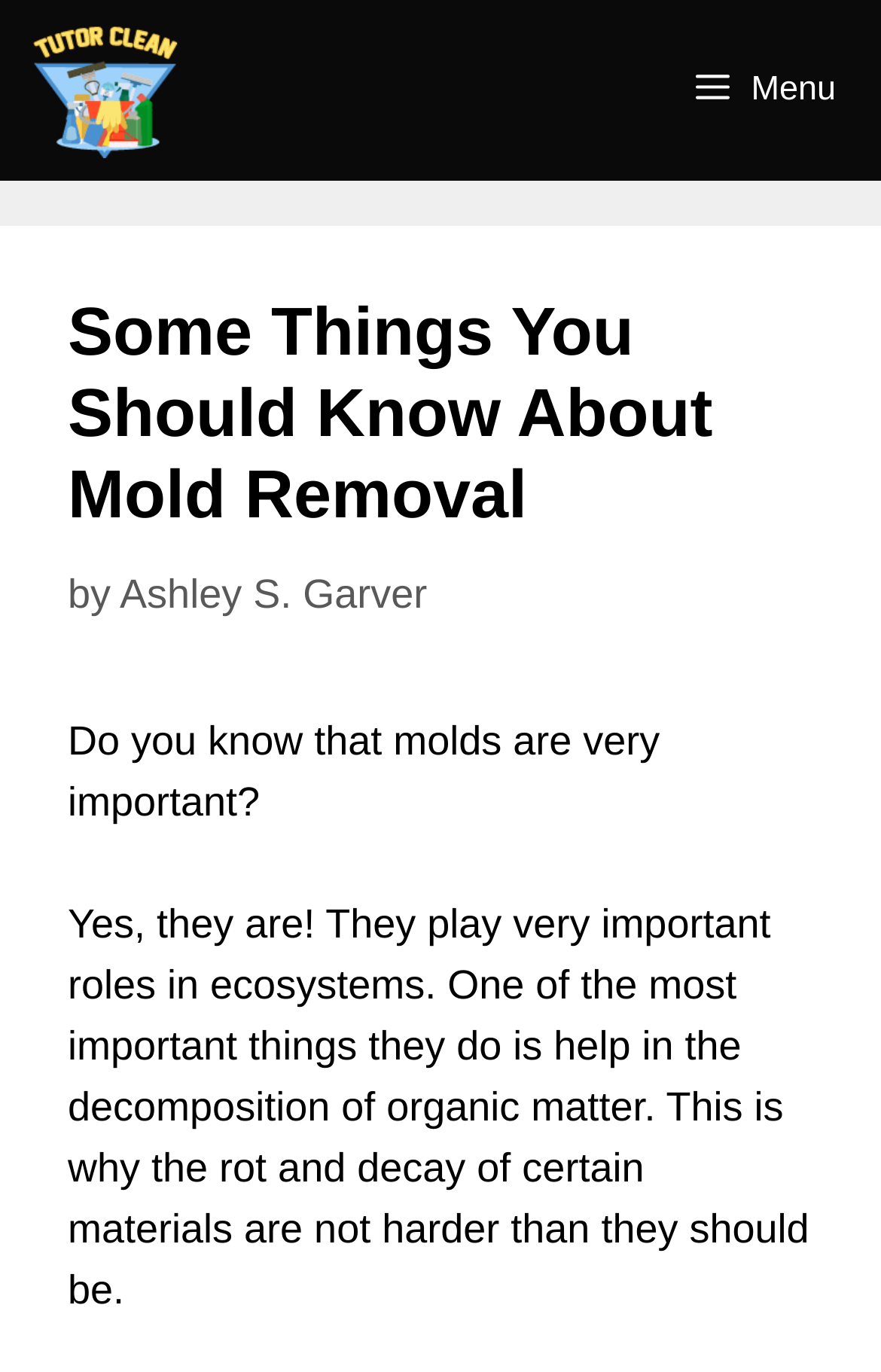What is the purpose of the button in the top right corner?
Using the image as a reference, answer with just one word or a short phrase.

Menu